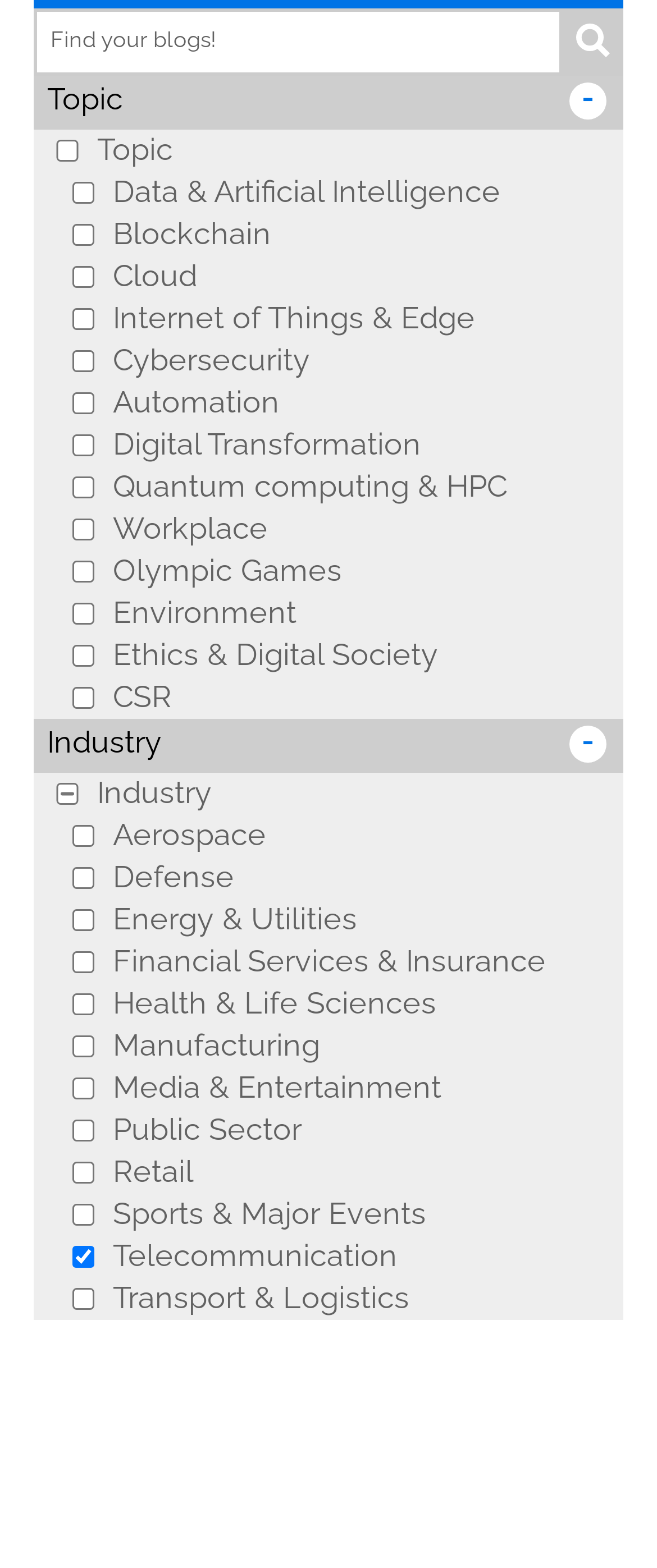Use one word or a short phrase to answer the question provided: 
How many types of cookies are there?

3